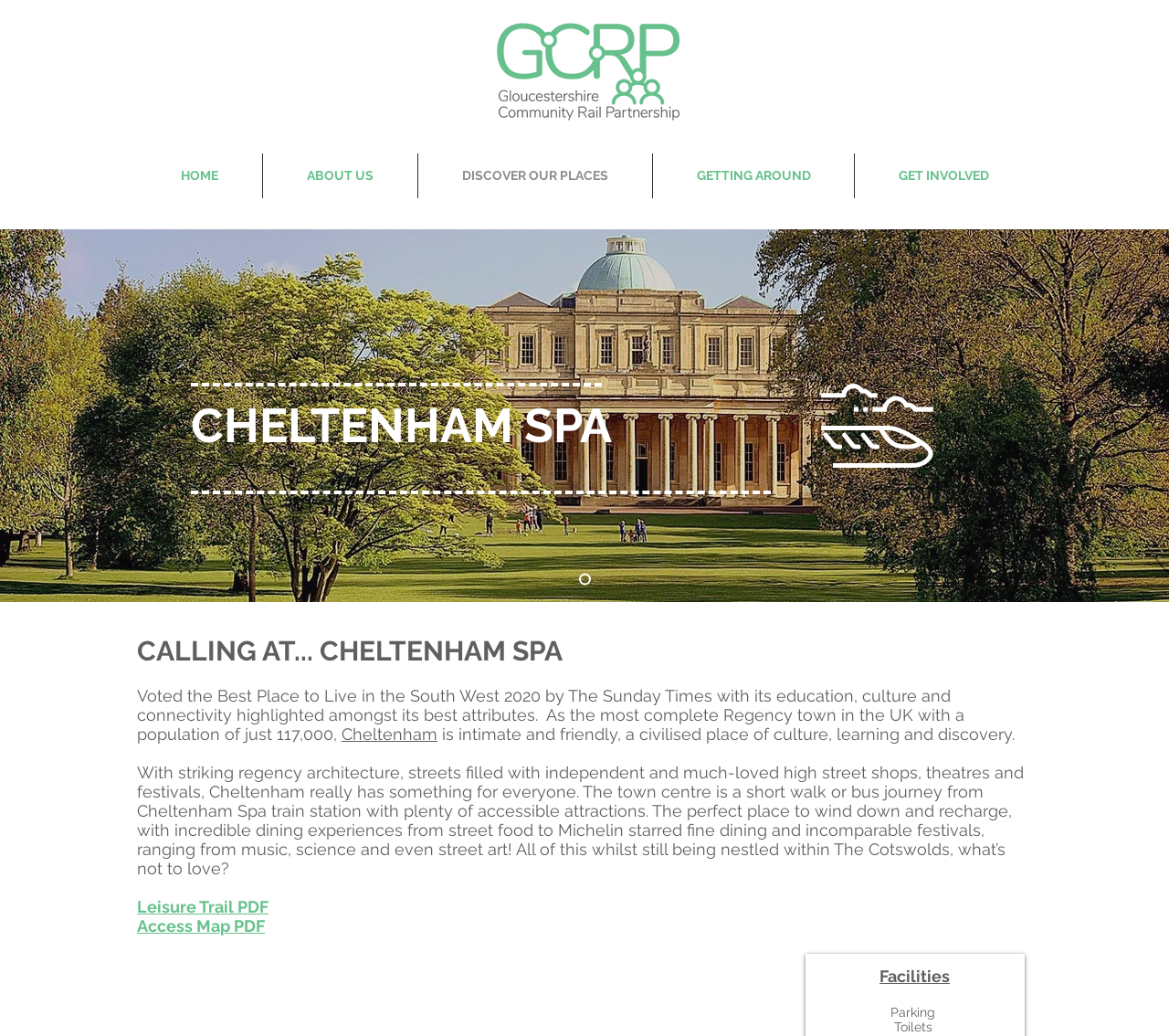Locate the bounding box coordinates of the clickable element to fulfill the following instruction: "Learn about Regency town". Provide the coordinates as four float numbers between 0 and 1 in the format [left, top, right, bottom].

[0.619, 0.681, 0.716, 0.699]